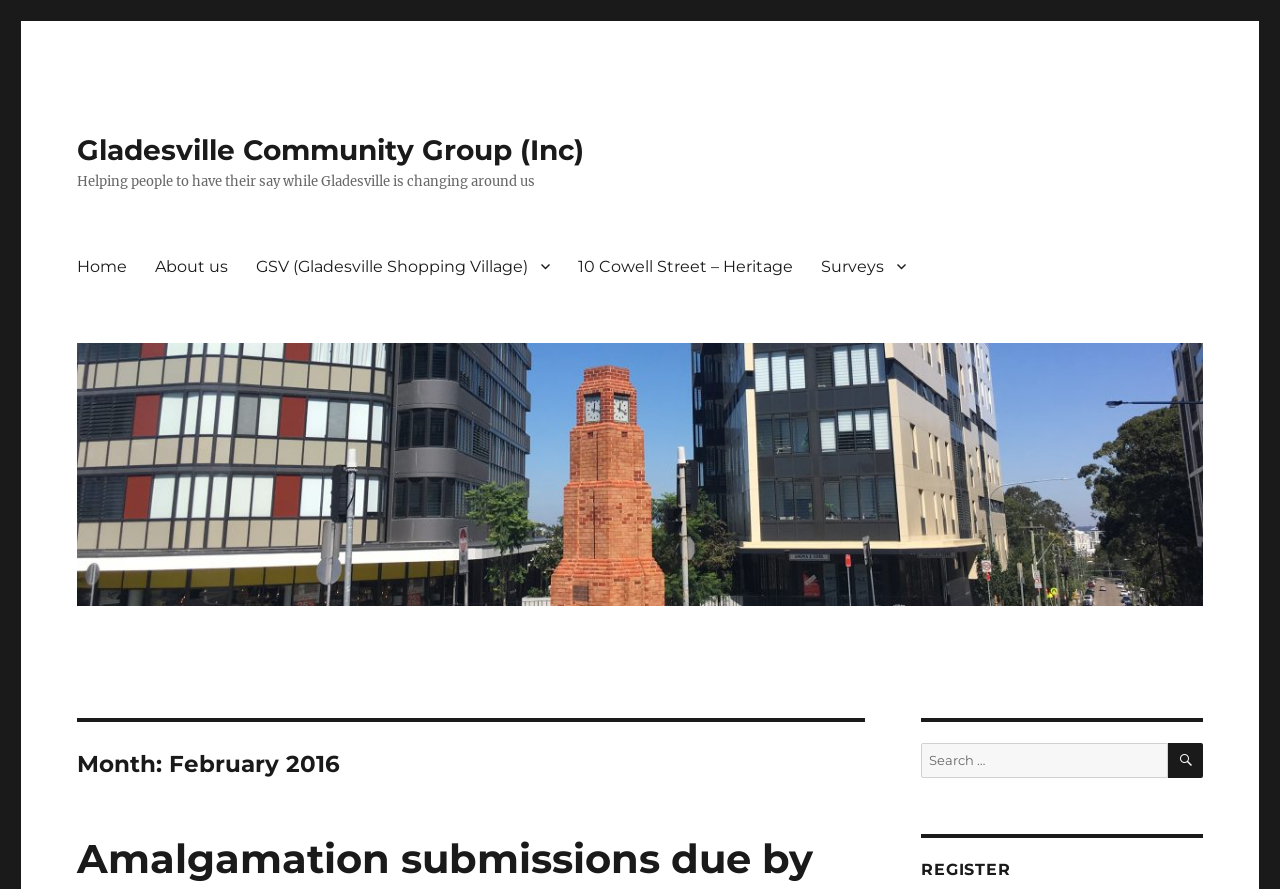Determine the bounding box coordinates for the area that needs to be clicked to fulfill this task: "search for something". The coordinates must be given as four float numbers between 0 and 1, i.e., [left, top, right, bottom].

[0.72, 0.835, 0.912, 0.875]